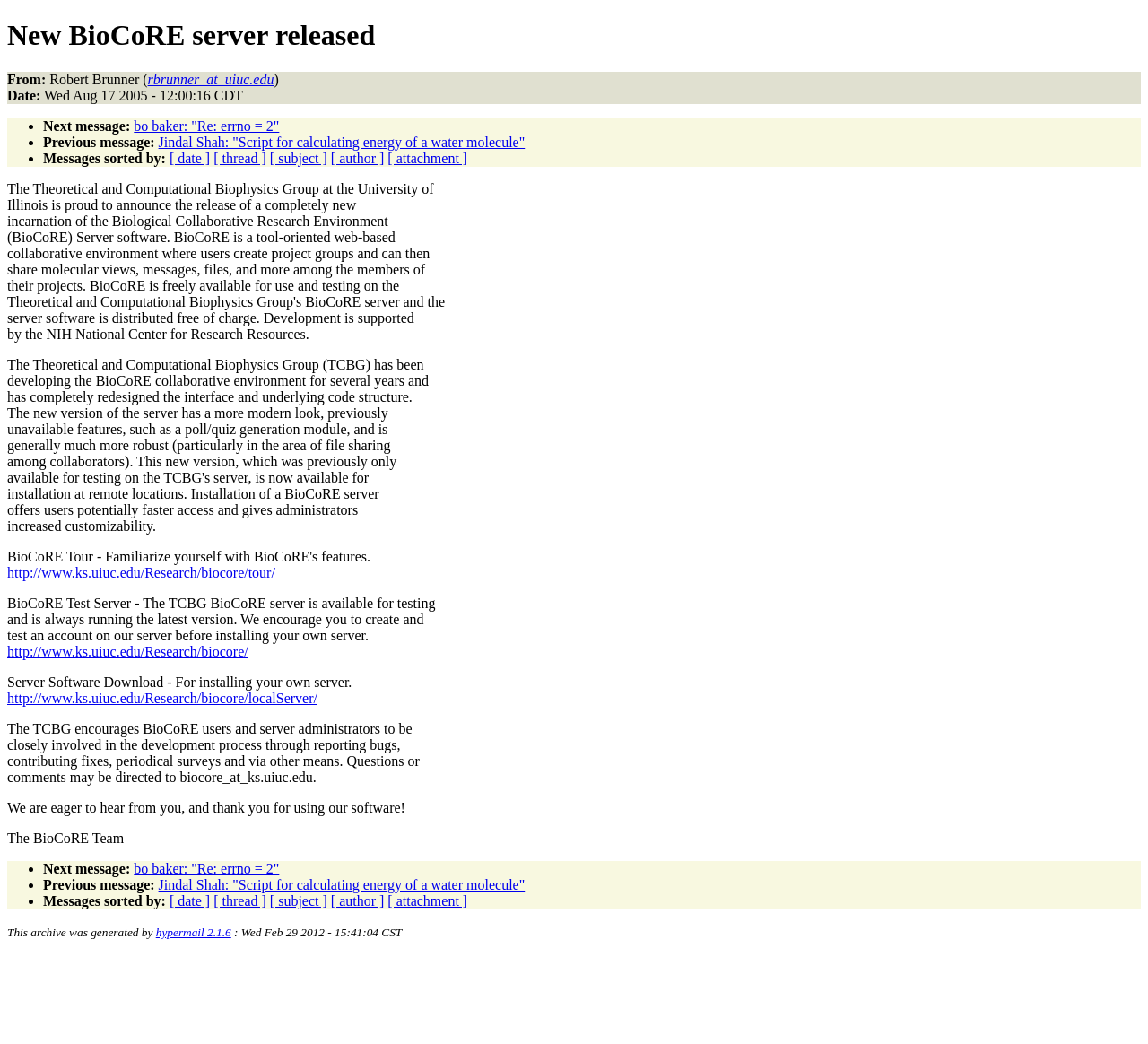Determine the bounding box coordinates of the clickable region to follow the instruction: "Sort messages by date".

[0.148, 0.144, 0.183, 0.159]